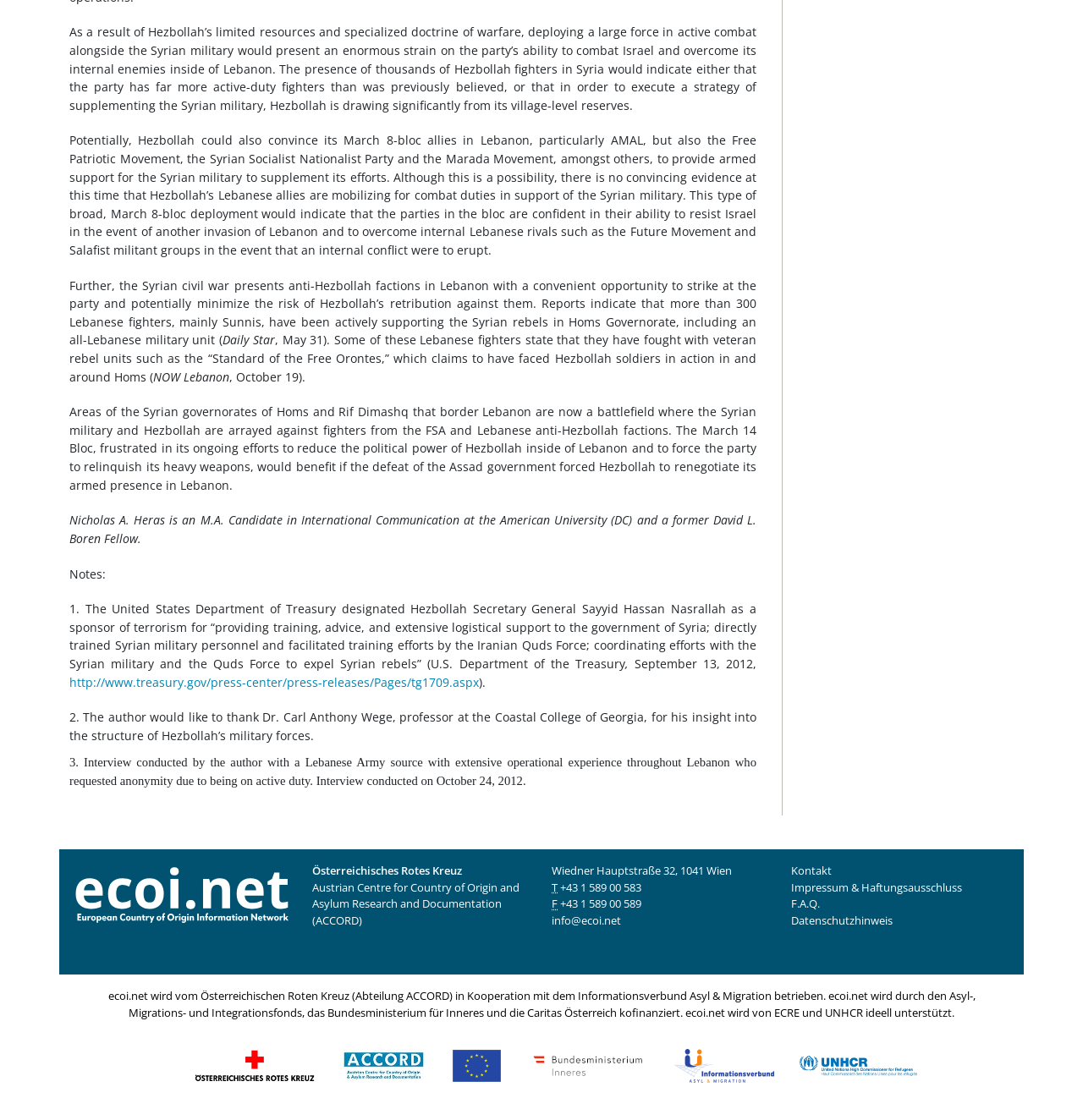Who is the author of the article?
Could you please answer the question thoroughly and with as much detail as possible?

The author of the article is mentioned at the bottom of the page, where it says 'Nicholas A. Heras is an M.A. Candidate in International Communication at the American University (DC) and a former David L. Boren Fellow.'